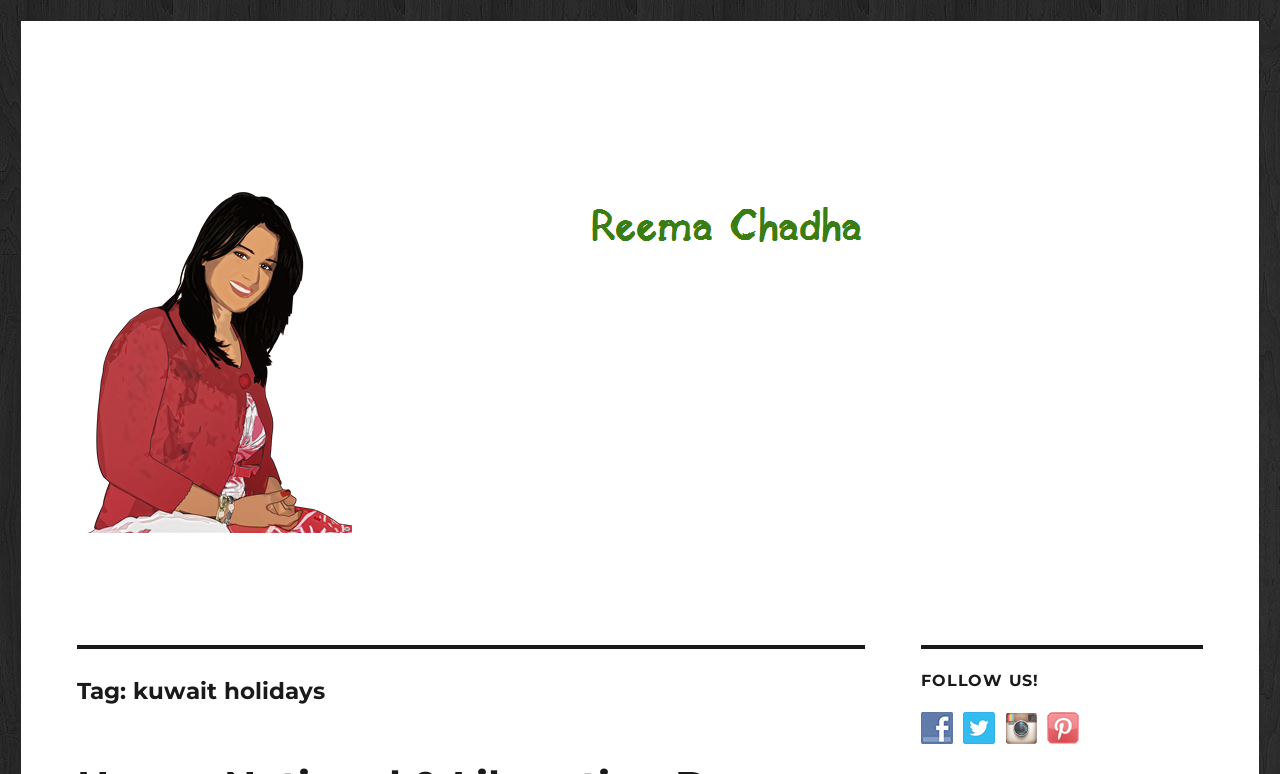What is the position of the 'FOLLOW US!' heading?
Please provide a single word or phrase answer based on the image.

Top-right